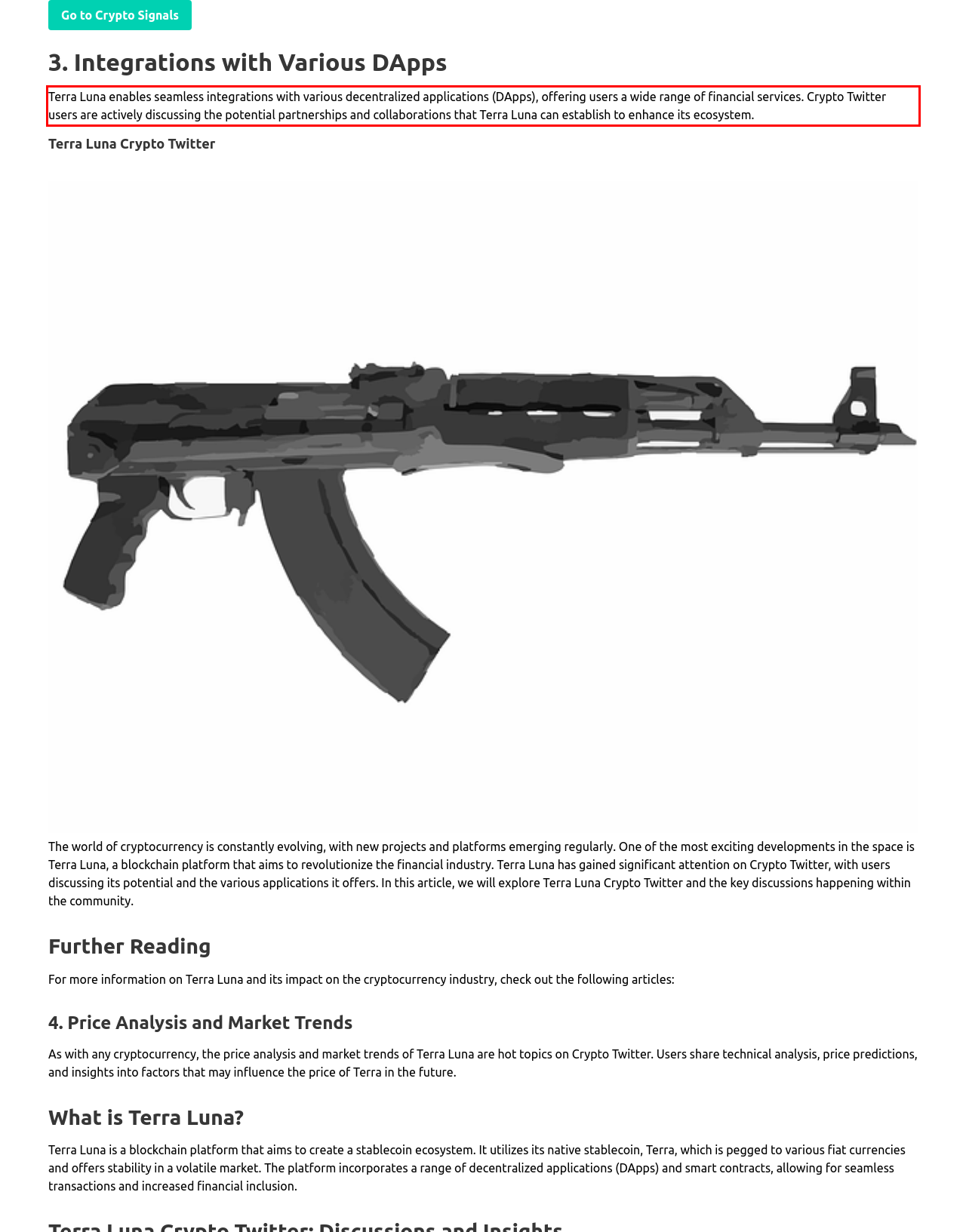You are provided with a screenshot of a webpage that includes a red bounding box. Extract and generate the text content found within the red bounding box.

Terra Luna enables seamless integrations with various decentralized applications (DApps), offering users a wide range of financial services. Crypto Twitter users are actively discussing the potential partnerships and collaborations that Terra Luna can establish to enhance its ecosystem.